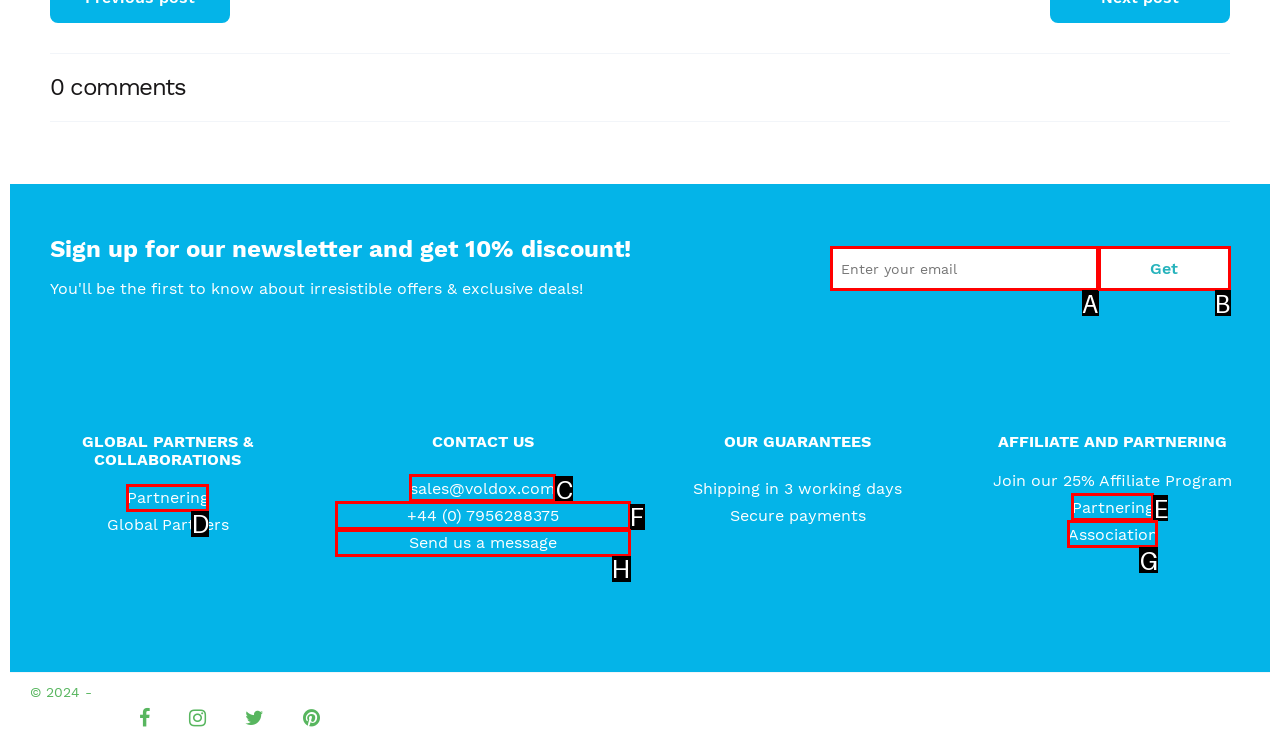Which lettered option should be clicked to achieve the task: Contact sales? Choose from the given choices.

C